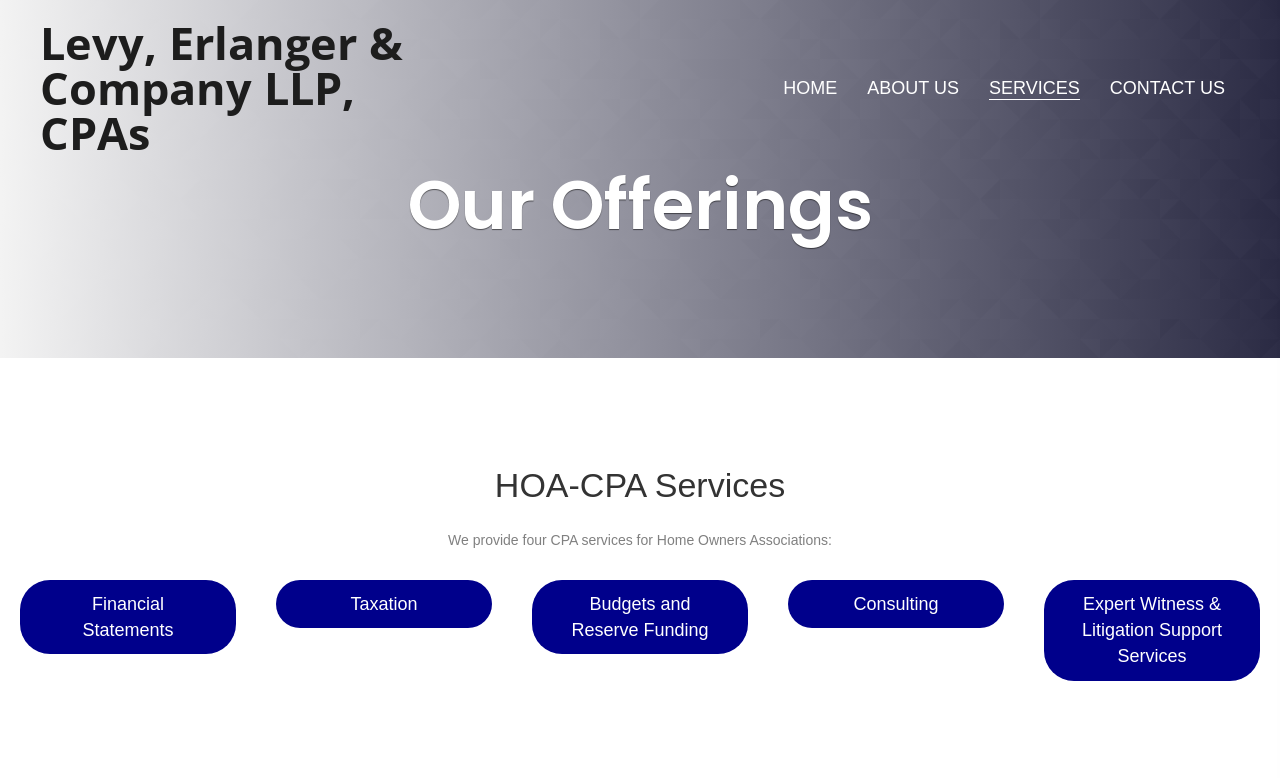Please predict the bounding box coordinates of the element's region where a click is necessary to complete the following instruction: "learn about us". The coordinates should be represented by four float numbers between 0 and 1, i.e., [left, top, right, bottom].

[0.67, 0.088, 0.757, 0.137]